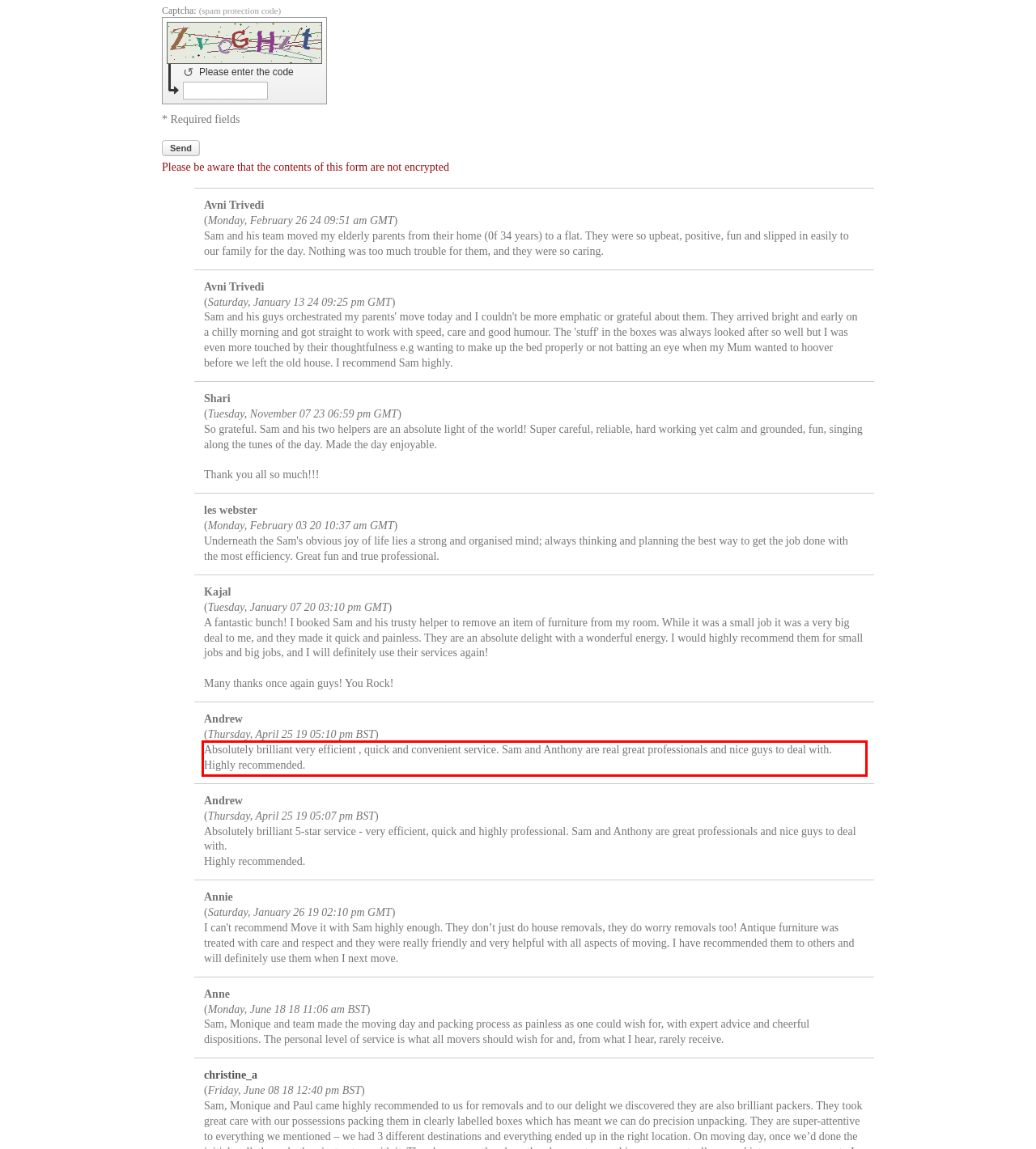Analyze the red bounding box in the provided webpage screenshot and generate the text content contained within.

Absolutely brilliant very efficient , quick and convenient service. Sam and Anthony are real great professionals and nice guys to deal with. Highly recommended.